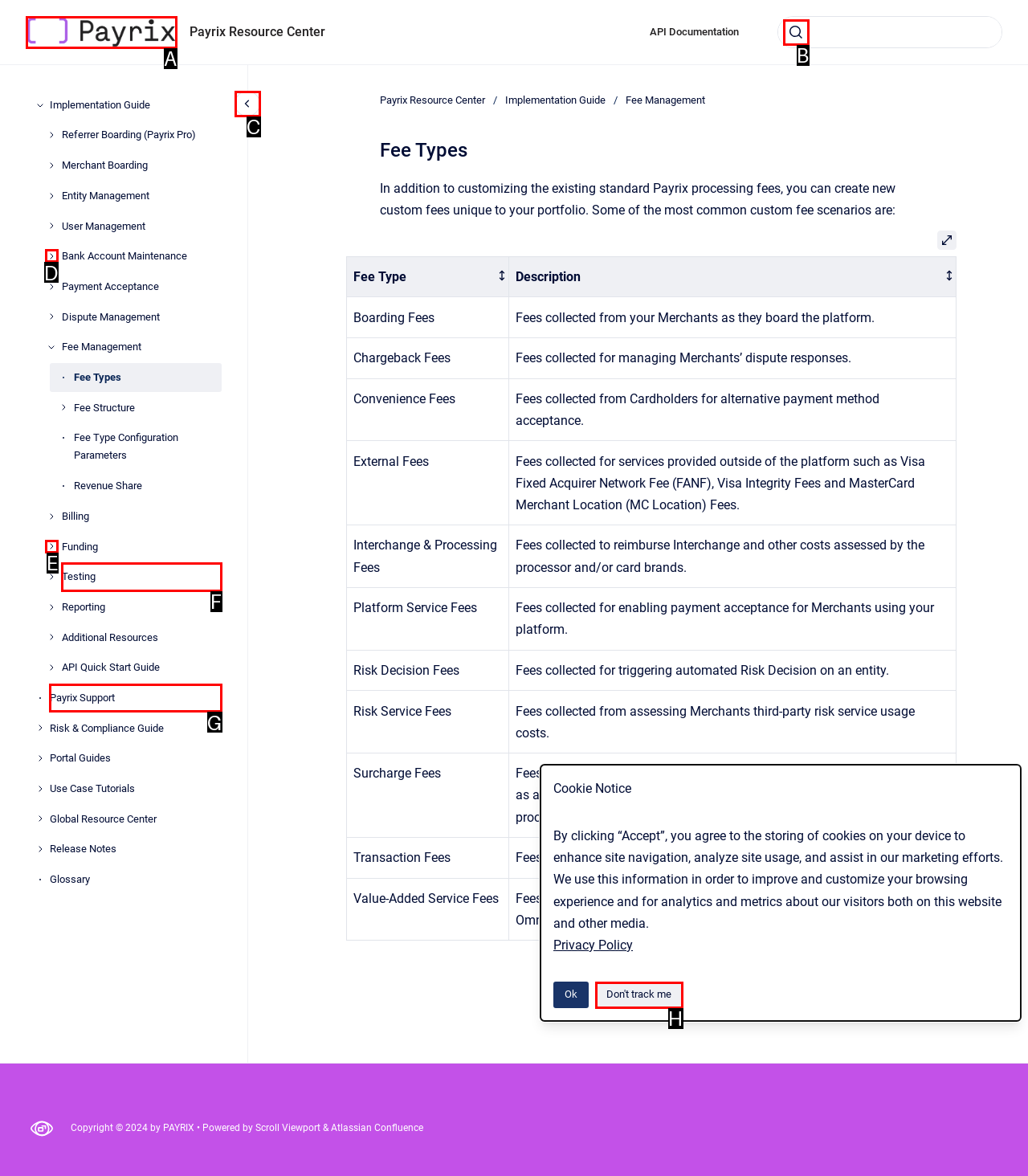Specify the letter of the UI element that should be clicked to achieve the following: Click on HOME
Provide the corresponding letter from the choices given.

None